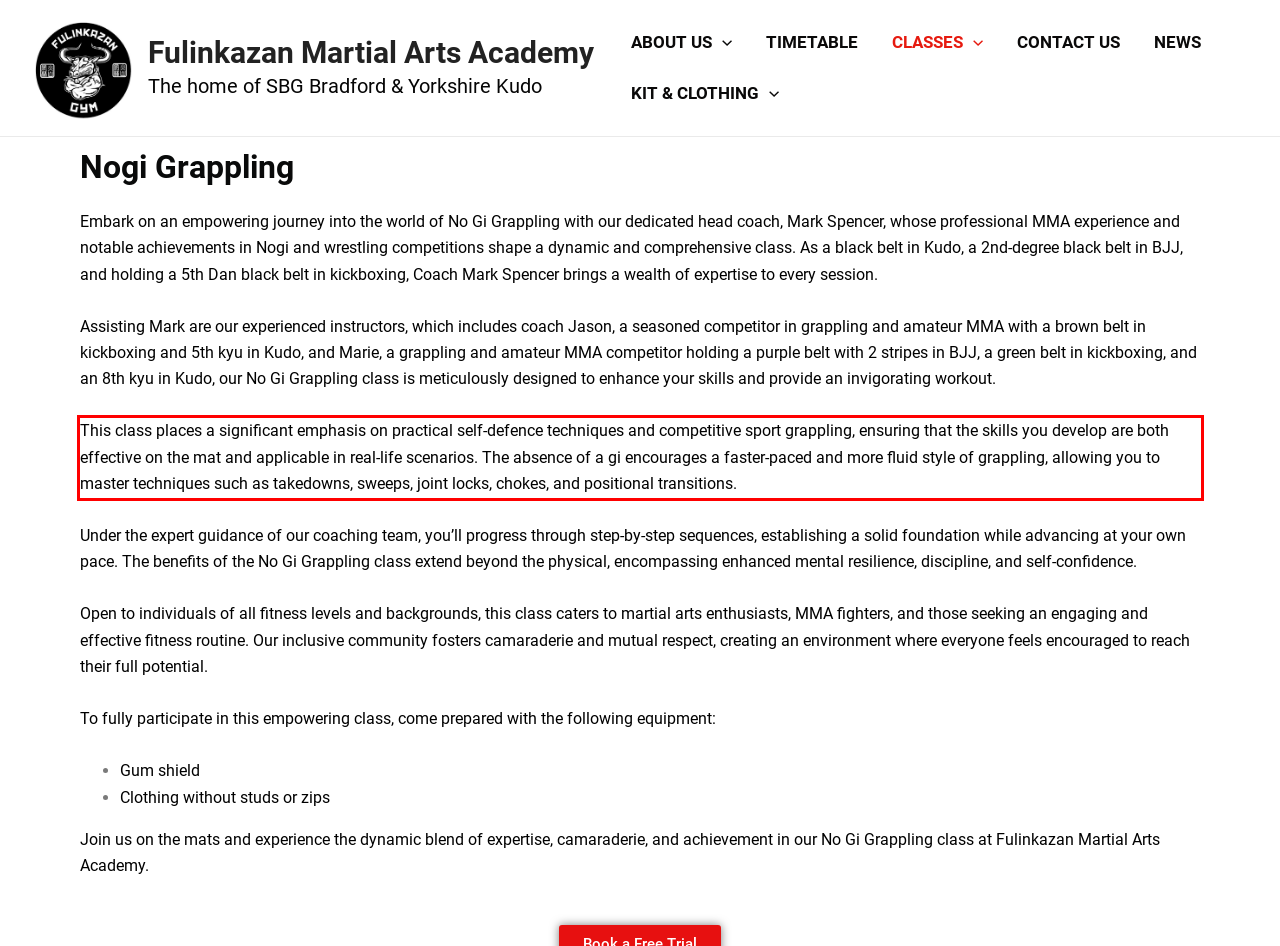Using the provided webpage screenshot, identify and read the text within the red rectangle bounding box.

This class places a significant emphasis on practical self-defence techniques and competitive sport grappling, ensuring that the skills you develop are both effective on the mat and applicable in real-life scenarios. The absence of a gi encourages a faster-paced and more fluid style of grappling, allowing you to master techniques such as takedowns, sweeps, joint locks, chokes, and positional transitions.